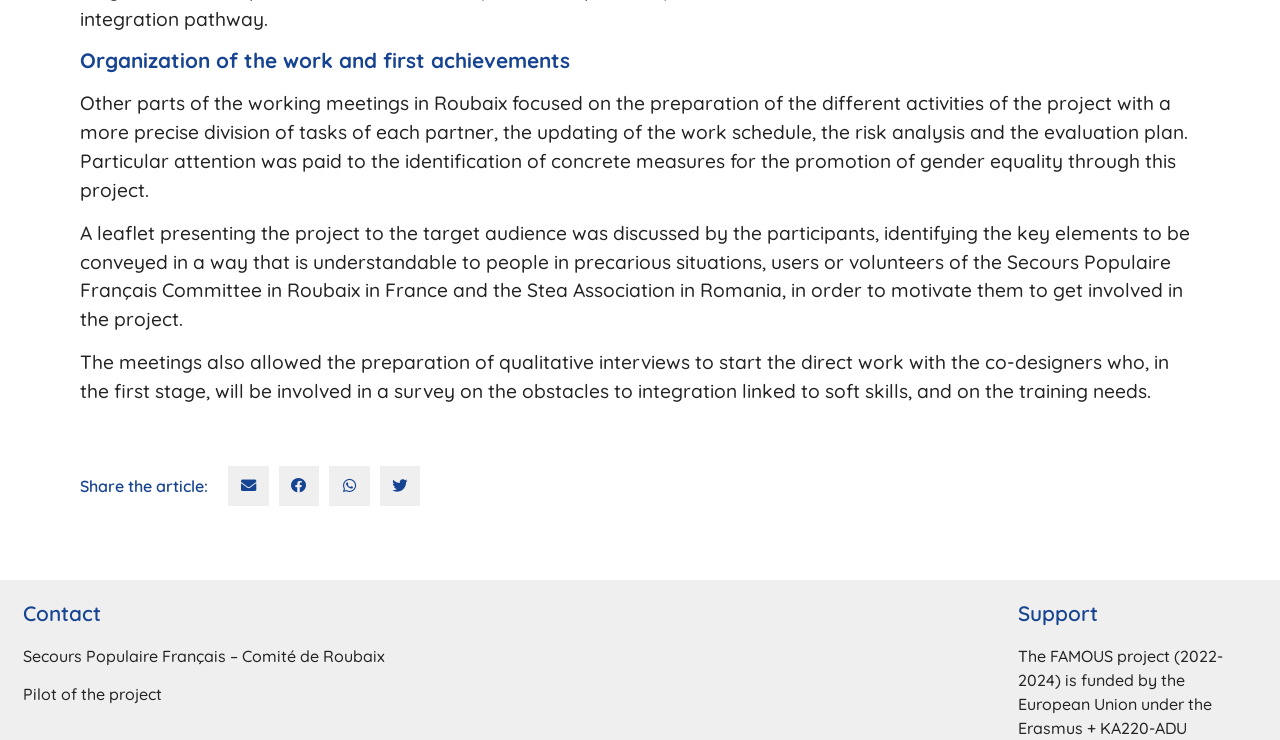How many headings are present on the webpage?
From the image, respond using a single word or phrase.

4